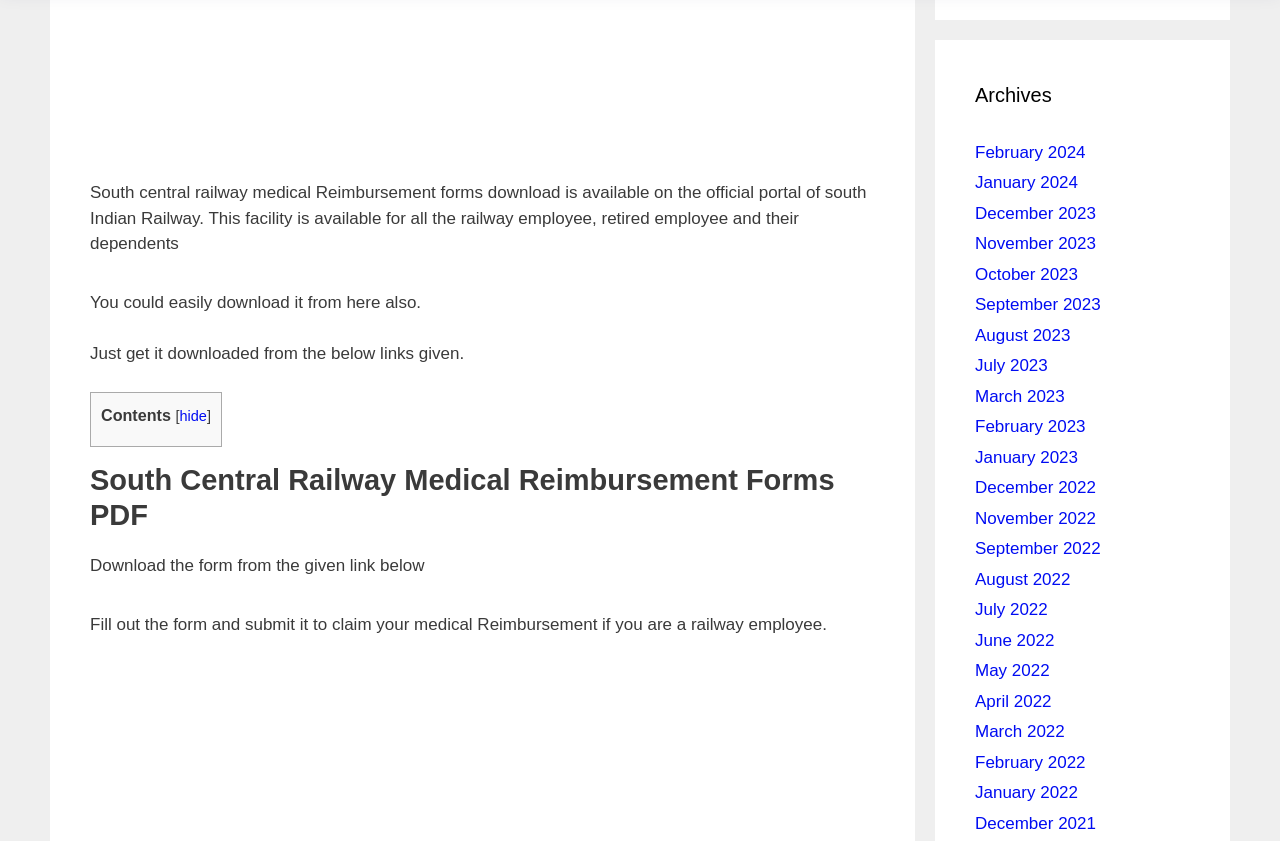Please find the bounding box coordinates of the element that must be clicked to perform the given instruction: "download South Central Railway Medical Reimbursement Forms PDF". The coordinates should be four float numbers from 0 to 1, i.e., [left, top, right, bottom].

[0.07, 0.551, 0.684, 0.634]